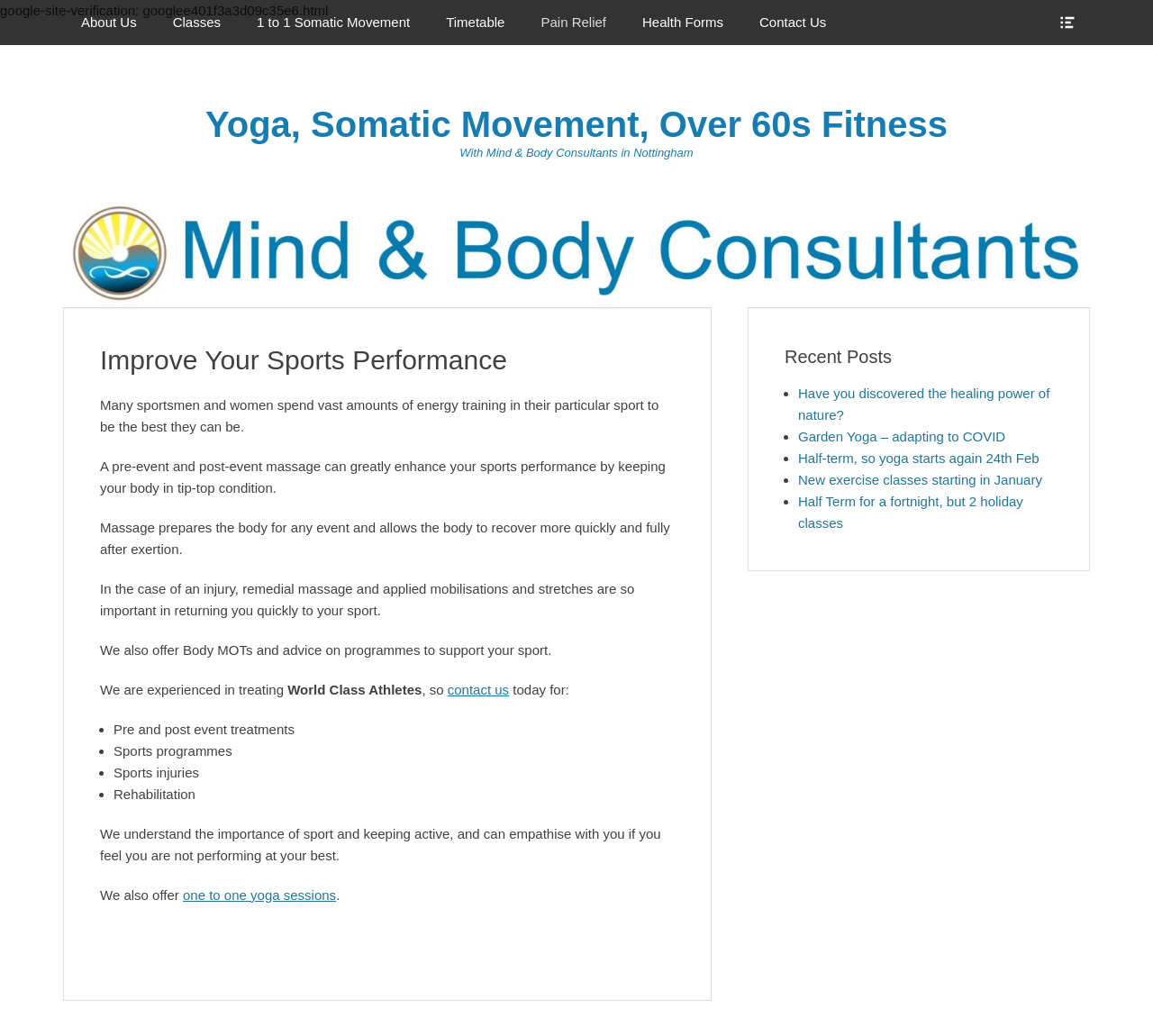What is the focus of the sports programmes mentioned?
Please provide a detailed and comprehensive answer to the question.

The webpage mentions that the sports programmes offered are designed to support sport, suggesting that they are tailored to help individuals improve their performance and achieve their goals in their respective sports.